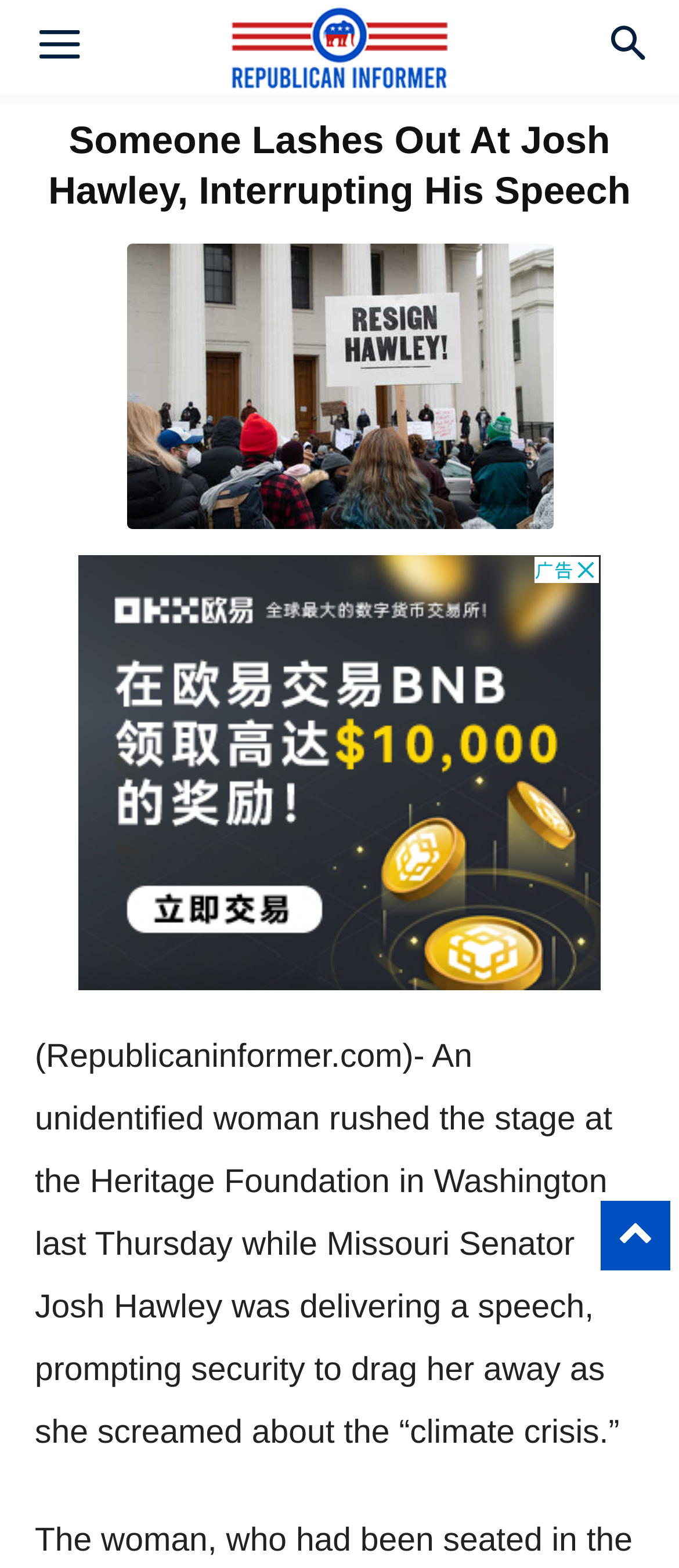Provide a thorough and detailed response to the question by examining the image: 
What is the name of the website?

The webpage title includes 'Republican Informer', which suggests that it is the name of the website.